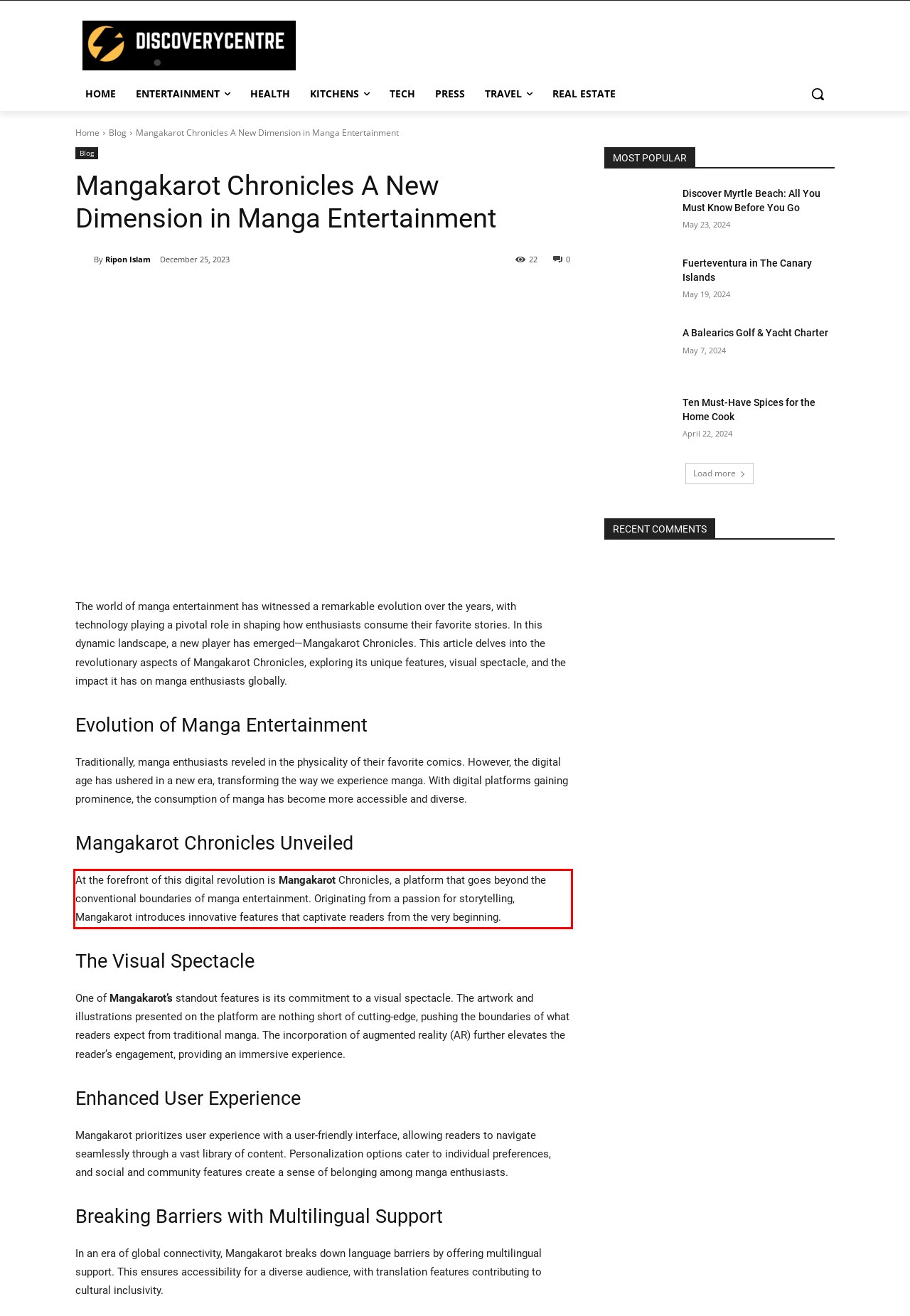Please analyze the screenshot of a webpage and extract the text content within the red bounding box using OCR.

At the forefront of this digital revolution is Mangakarot Chronicles, a platform that goes beyond the conventional boundaries of manga entertainment. Originating from a passion for storytelling, Mangakarot introduces innovative features that captivate readers from the very beginning.